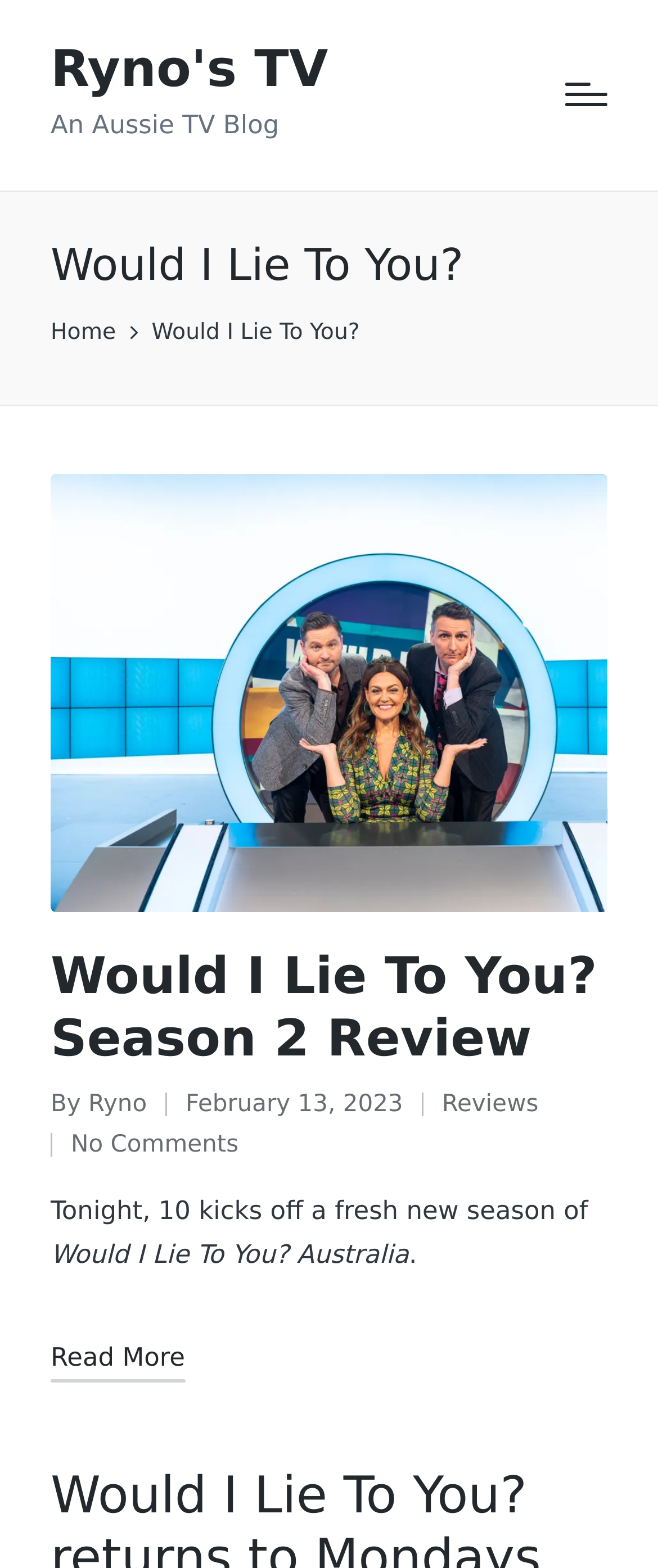Identify the bounding box for the UI element that is described as follows: "Ryno".

[0.134, 0.695, 0.223, 0.713]